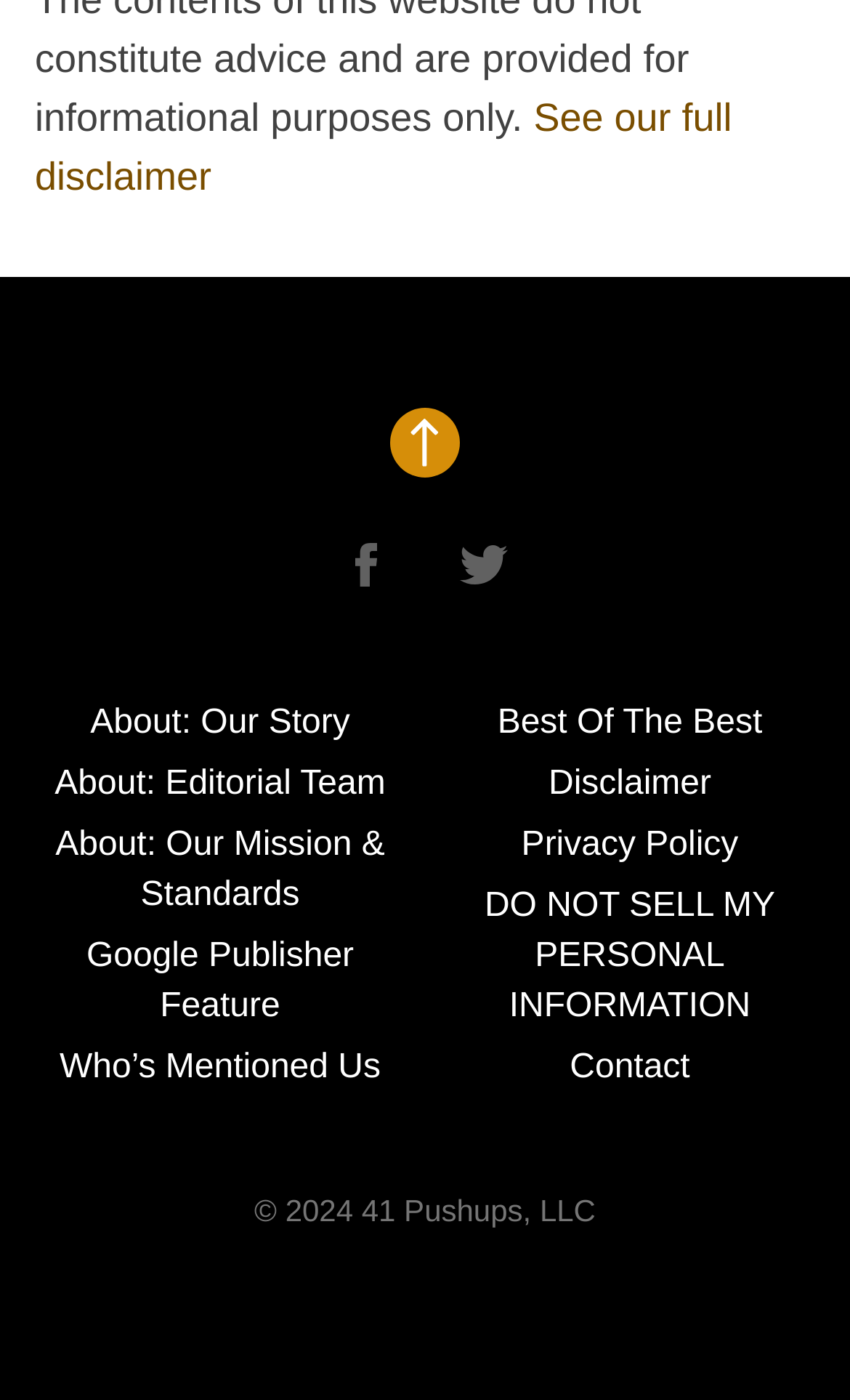Please analyze the image and give a detailed answer to the question:
What is the copyright year?

I found the copyright year by looking at the StaticText element with the text '© 2024 41 Pushups, LLC' at the bottom of the page.